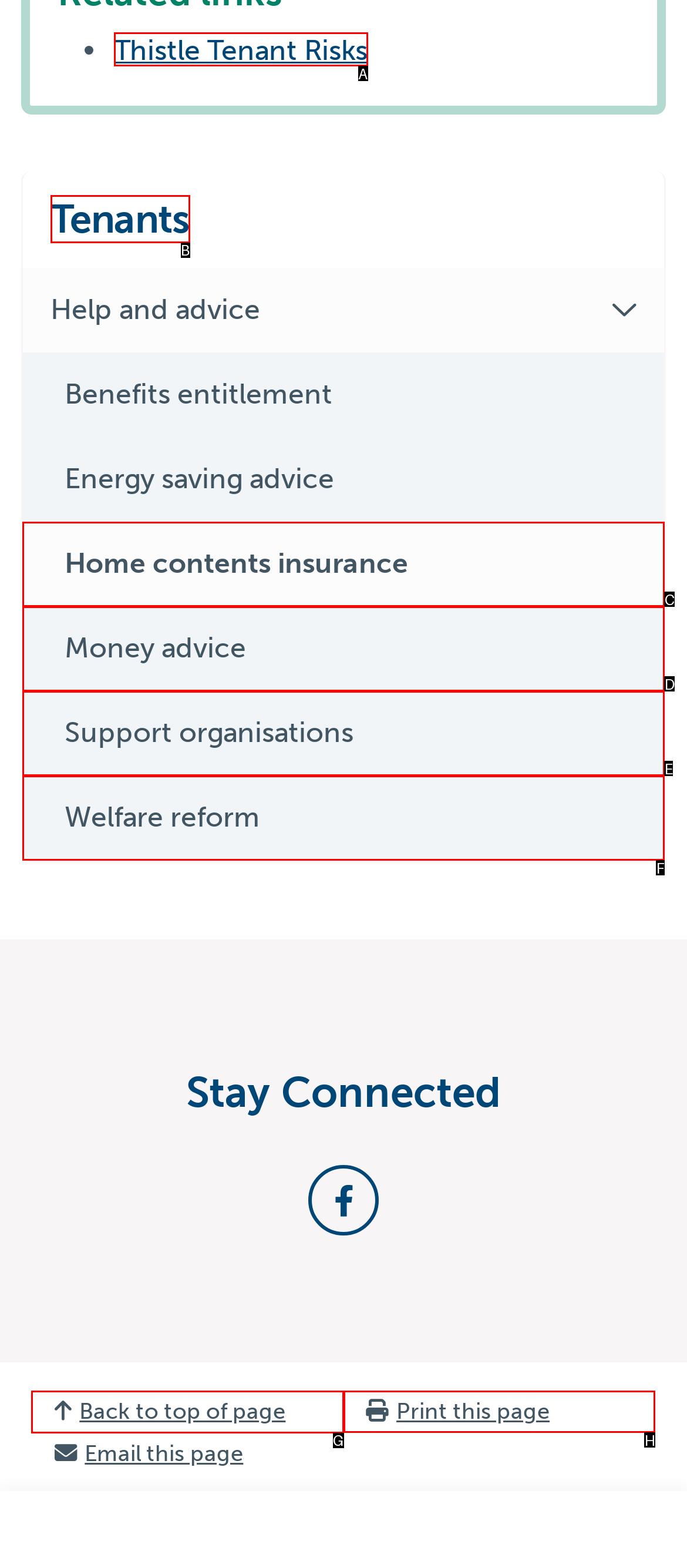Identify which HTML element to click to fulfill the following task: Go back to top of page. Provide your response using the letter of the correct choice.

G